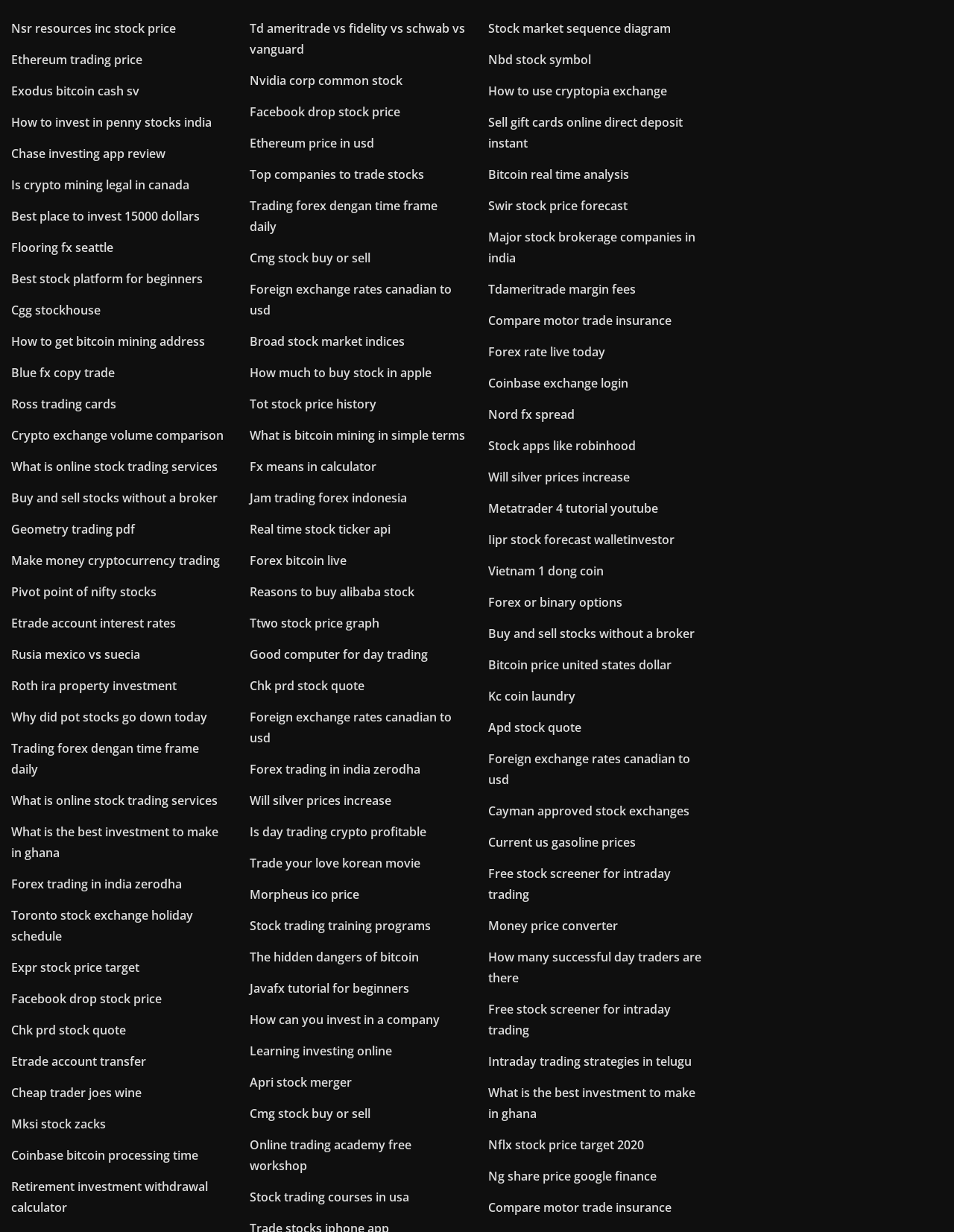Based on the description "Apd stock quote", find the bounding box of the specified UI element.

[0.512, 0.584, 0.609, 0.597]